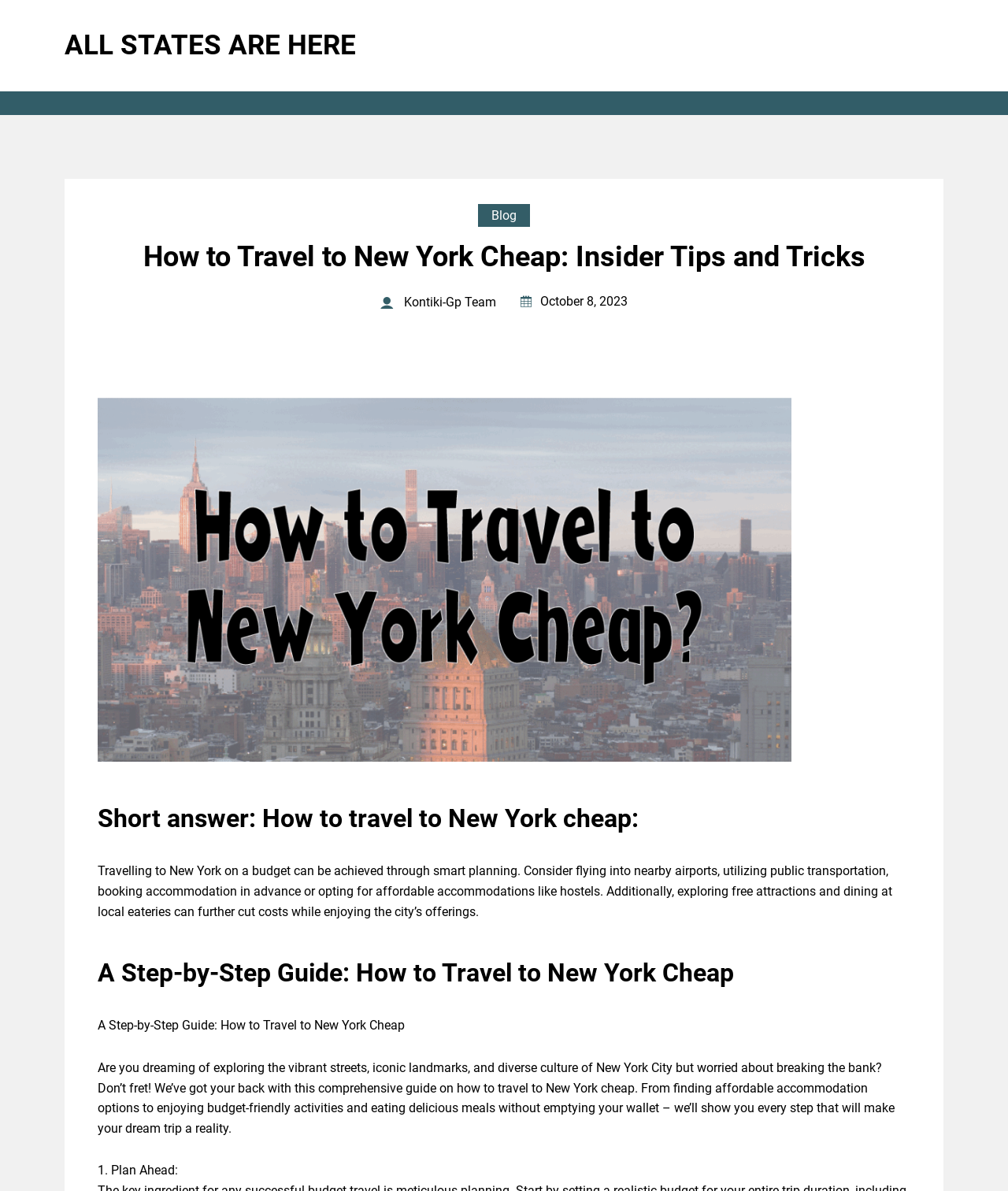Summarize the webpage comprehensively, mentioning all visible components.

The webpage is about traveling to New York City on a budget. At the top, there is a large heading "ALL STATES ARE HERE" with a link to the same text. Below it, there is a link to "Blog" and another heading "How to Travel to New York Cheap: Insider Tips and Tricks". 

To the right of the second heading, there are two links: one to "\uec8e Kontiki-Gp Team" and another to the date "October 8, 2023". The date link also contains a time element, but it does not display any text.

Further down, there is a heading "Short answer: How to travel to New York cheap:" followed by a paragraph of text that summarizes budget-friendly tips for traveling to New York, including flying into nearby airports, using public transportation, booking accommodations in advance, and exploring free attractions.

Below this, there is another heading "A Step-by-Step Guide: How to Travel to New York Cheap" followed by a longer paragraph of text that introduces a comprehensive guide to traveling to New York City on a budget. The guide covers finding affordable accommodations, enjoying budget-friendly activities, and eating delicious meals without overspending.

Finally, there is a subheading "1. Plan Ahead:" which likely marks the beginning of the step-by-step guide.